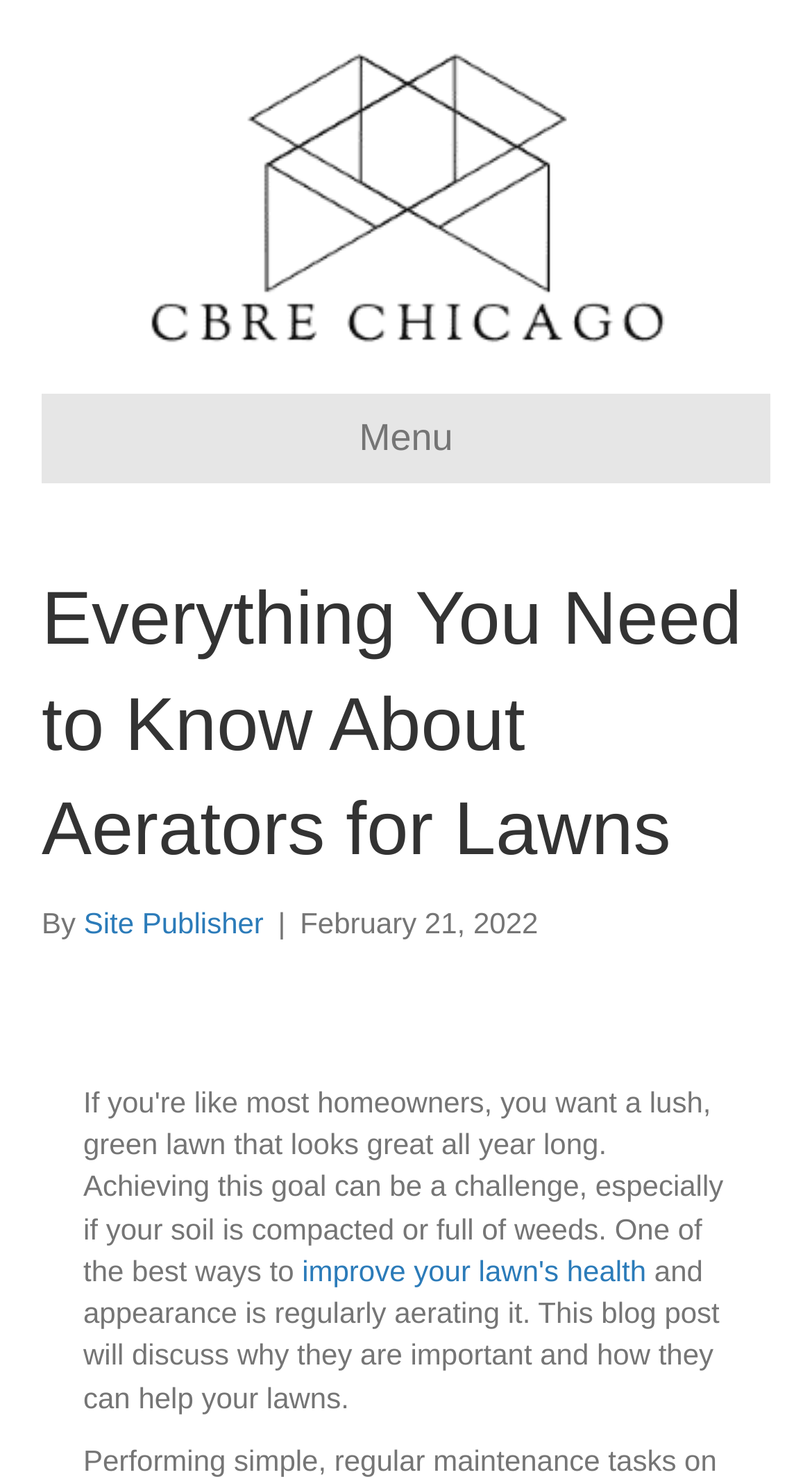Determine the bounding box of the UI component based on this description: "Menu". The bounding box coordinates should be four float values between 0 and 1, i.e., [left, top, right, bottom].

[0.051, 0.267, 0.949, 0.327]